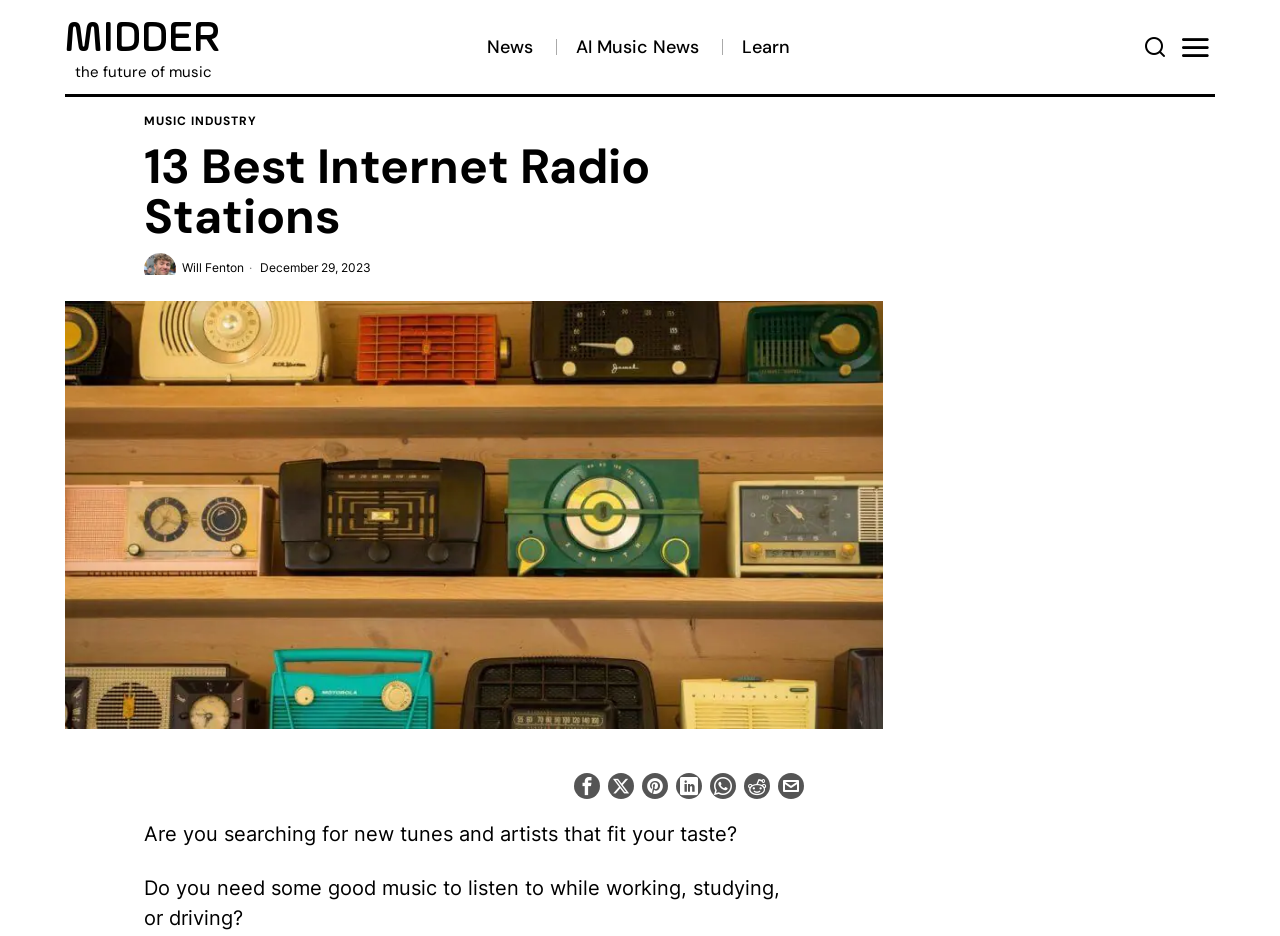Determine the bounding box coordinates for the clickable element required to fulfill the instruction: "Click on the 'MIDDER' link". Provide the coordinates as four float numbers between 0 and 1, i.e., [left, top, right, bottom].

[0.051, 0.015, 0.173, 0.068]